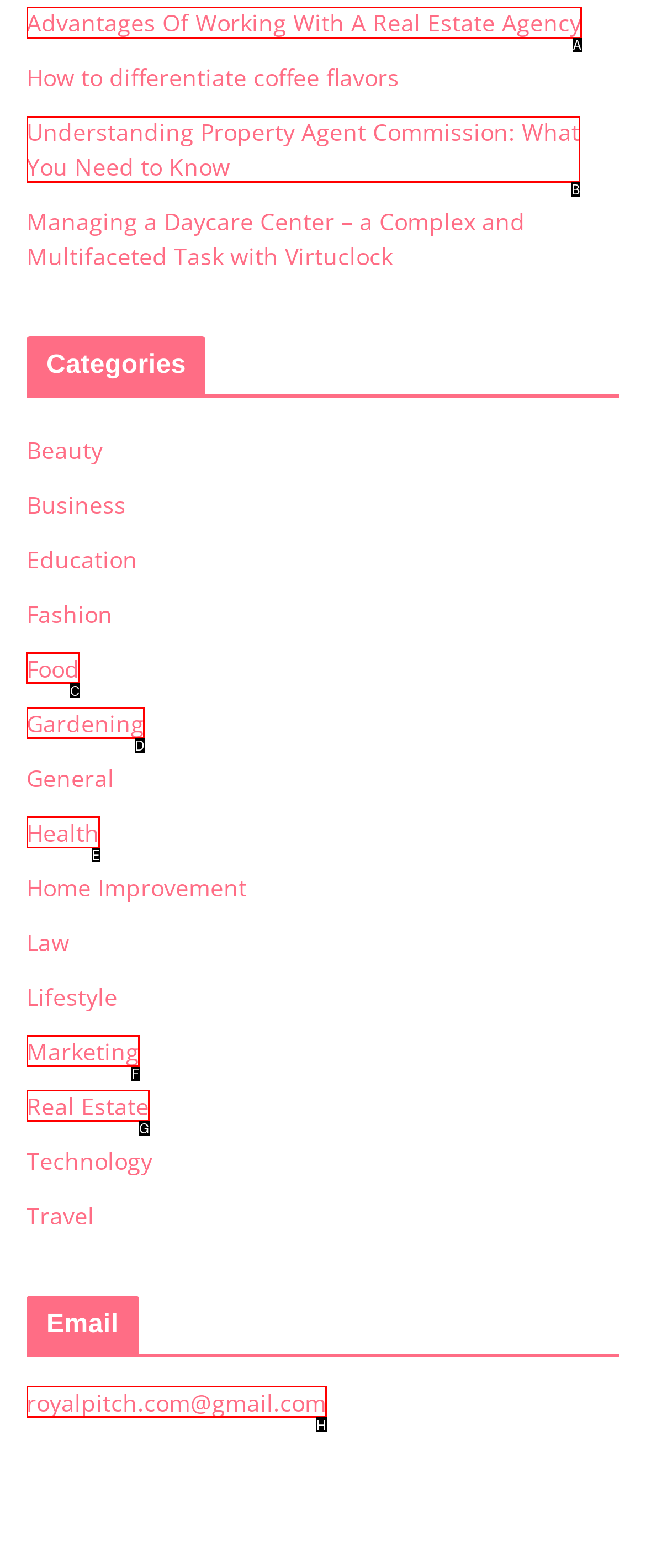Select the UI element that should be clicked to execute the following task: Explore the 'Food' category
Provide the letter of the correct choice from the given options.

C